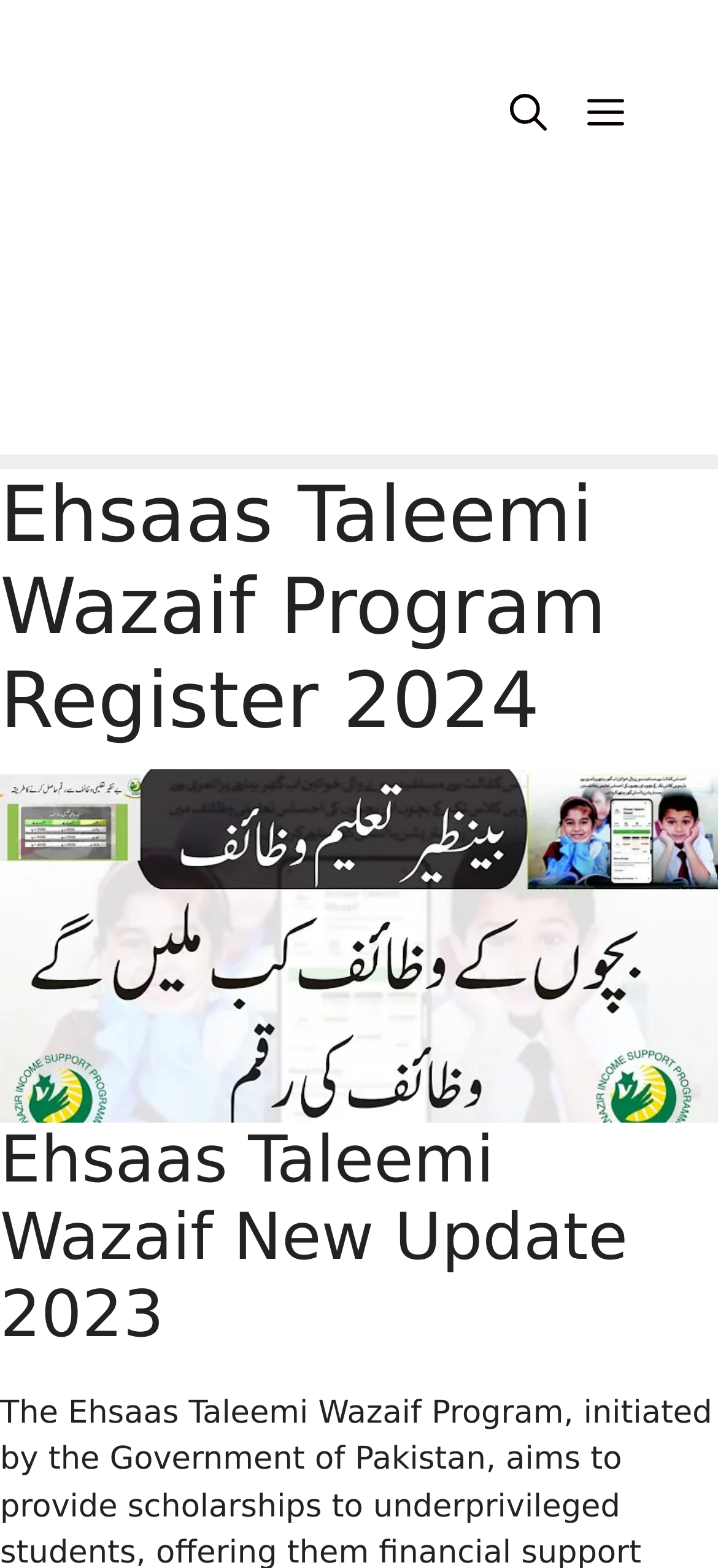Using the provided element description: "aria-label="Open search"", determine the bounding box coordinates of the corresponding UI element in the screenshot.

[0.682, 0.047, 0.79, 0.097]